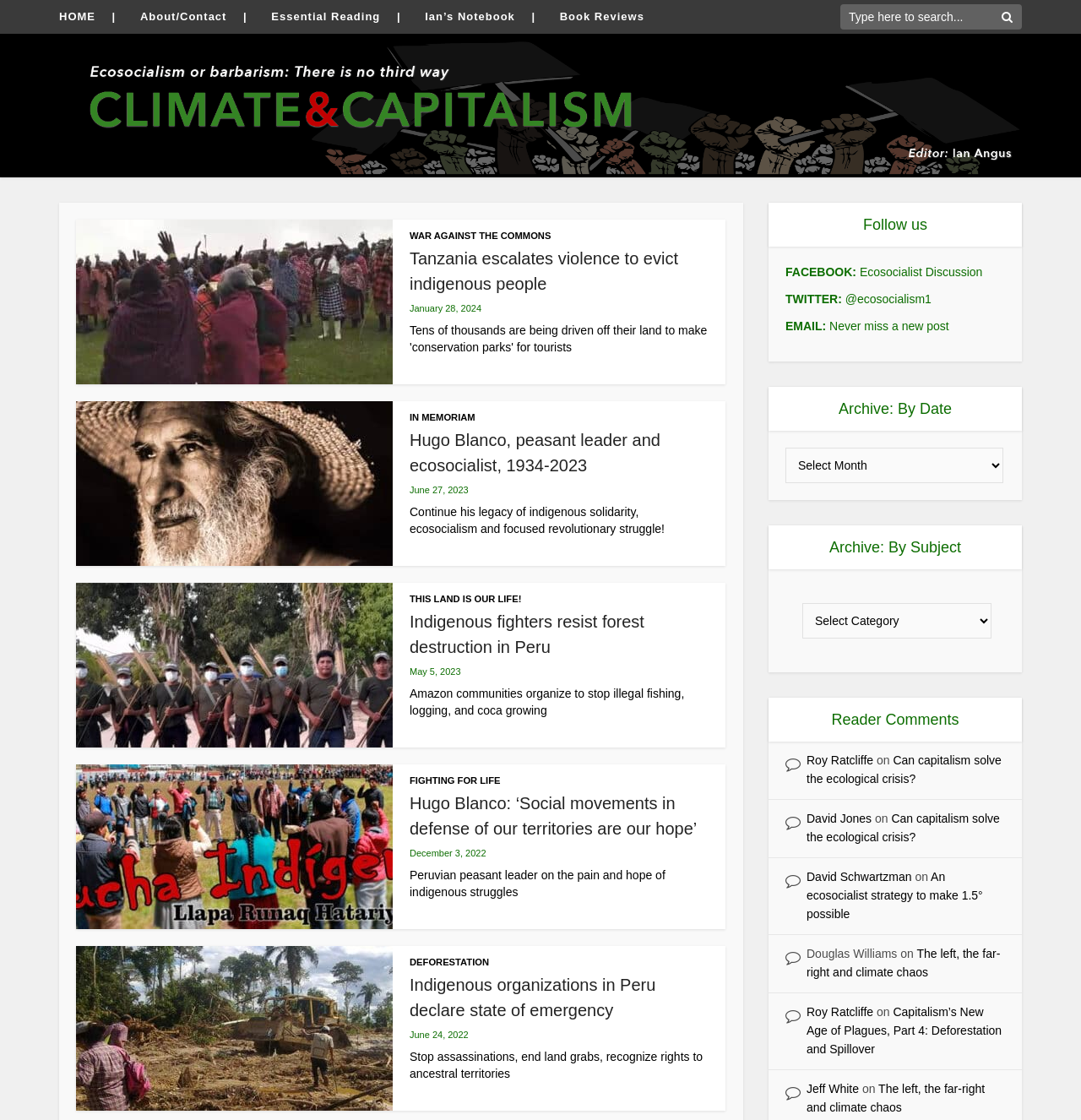Determine the bounding box coordinates of the clickable region to carry out the instruction: "Go to the home page".

[0.055, 0.009, 0.088, 0.02]